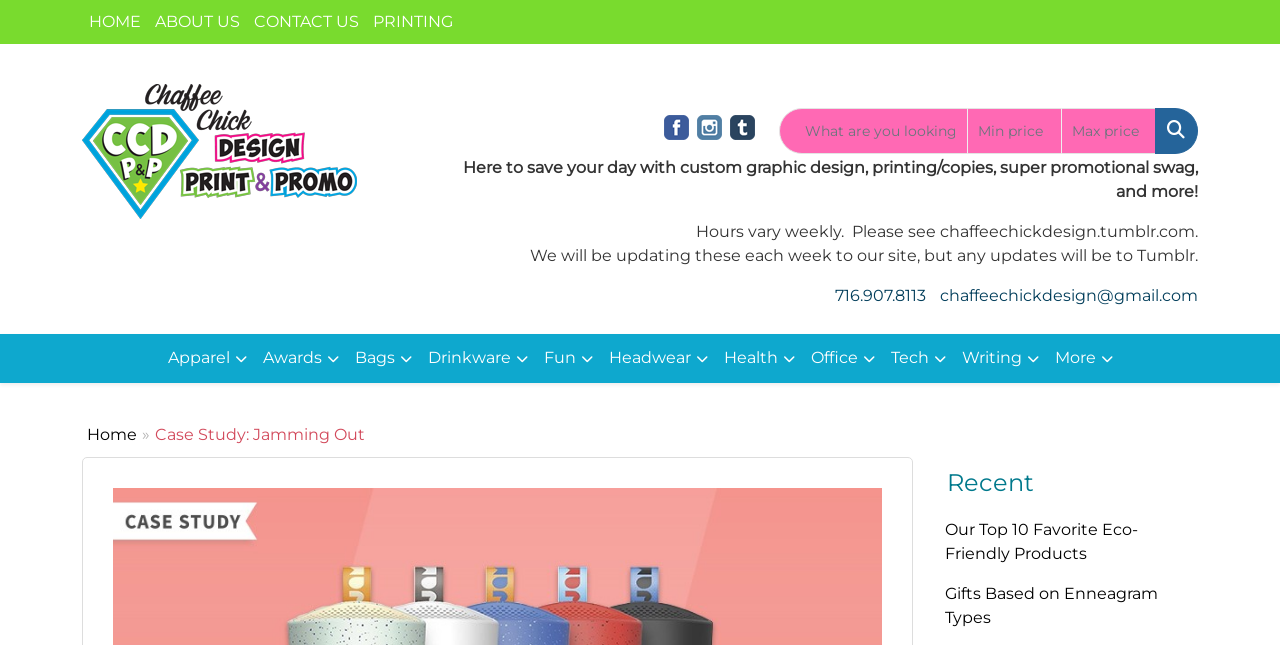Specify the bounding box coordinates of the element's area that should be clicked to execute the given instruction: "Click on the 'HOME' link". The coordinates should be four float numbers between 0 and 1, i.e., [left, top, right, bottom].

[0.064, 0.0, 0.116, 0.068]